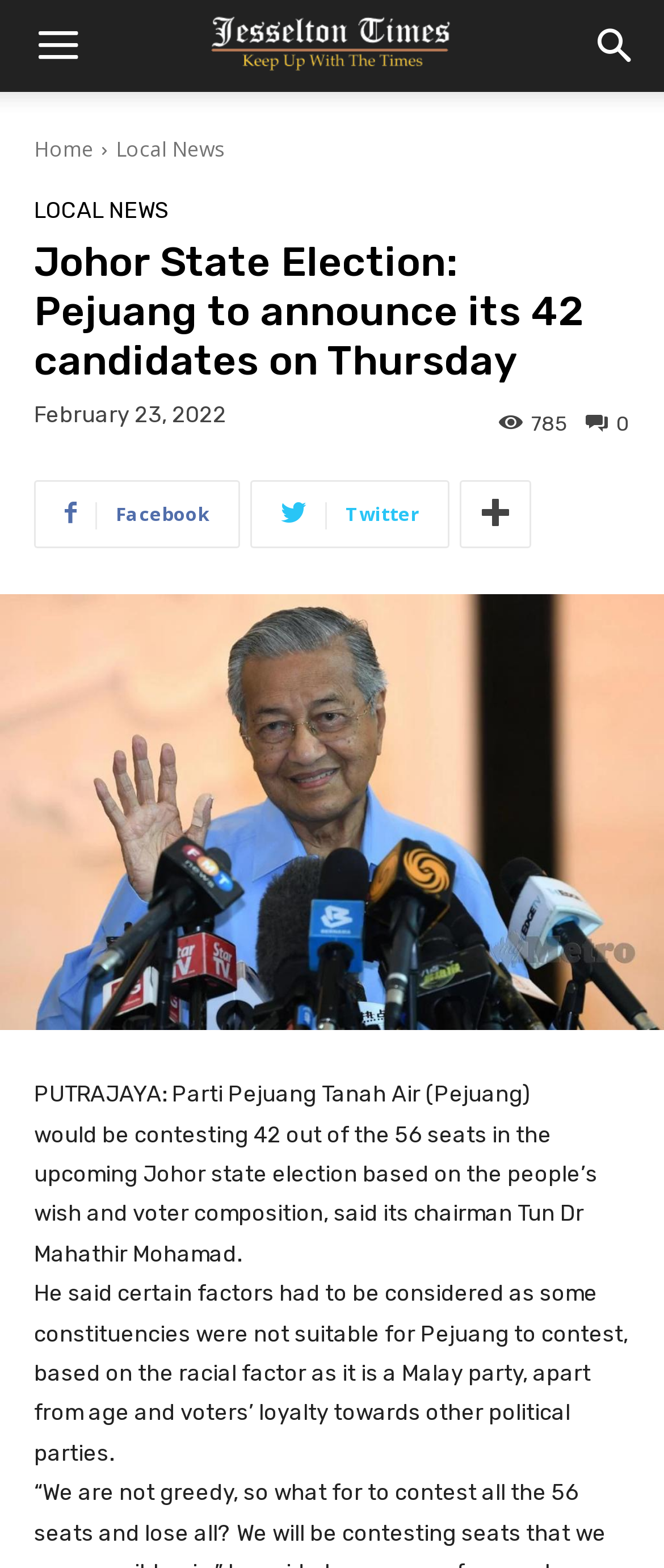Identify the coordinates of the bounding box for the element described below: "title="IMG-20220223-WA0093"". Return the coordinates as four float numbers between 0 and 1: [left, top, right, bottom].

[0.0, 0.378, 1.0, 0.657]